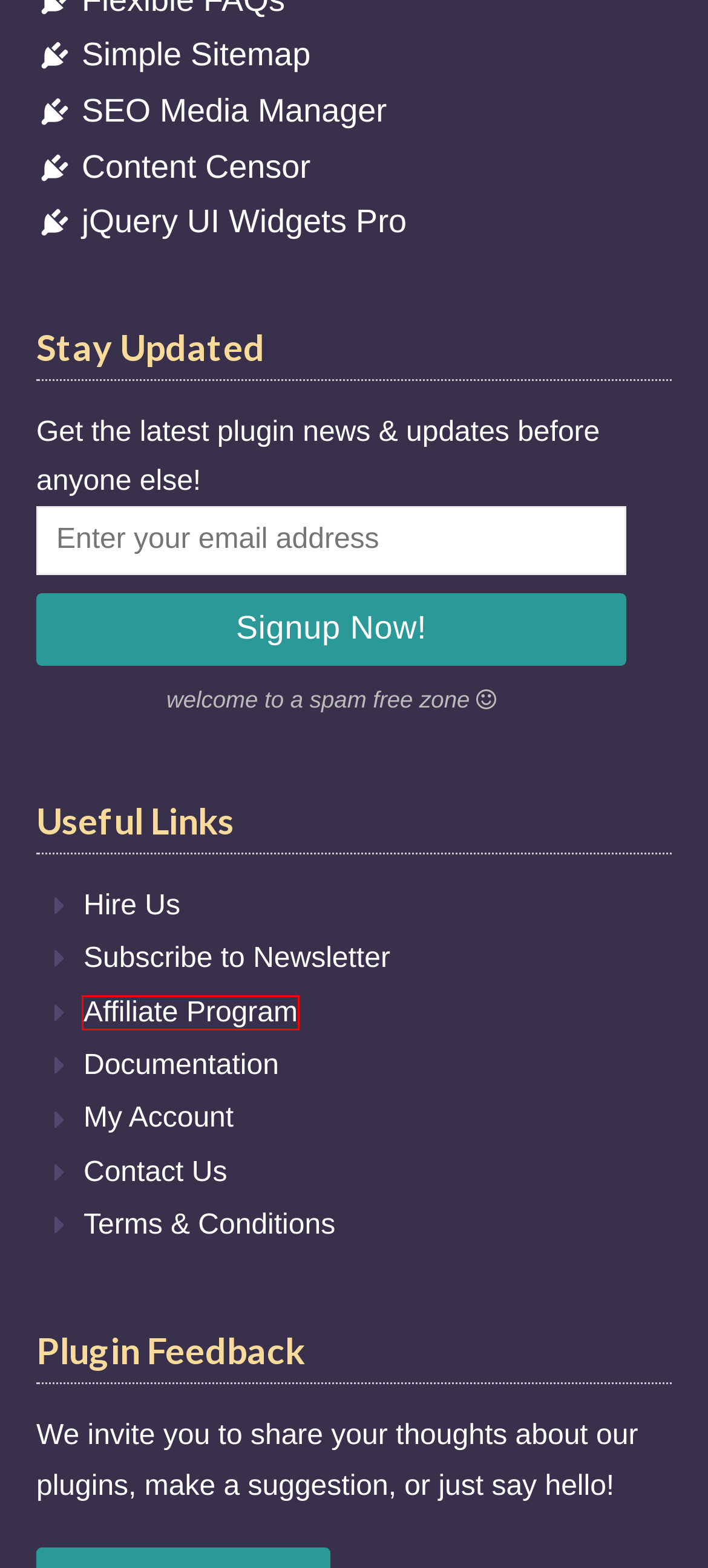View the screenshot of the webpage containing a red bounding box around a UI element. Select the most fitting webpage description for the new page shown after the element in the red bounding box is clicked. Here are the candidates:
A. Join Our Affiliate Program - WPGO Plugins
B. WPGO Plugins
C. SEO Media Manager - WPGO Plugins
D. Content Censor - WPGO Plugins
E. Need Help With WordPress? - WPGO Plugins
F. Contact Us - WPGO Plugins
G. Terms and Conditions - WPGO Plugins
H. jQuery UI Widgets Pro - WPGO Plugins

A